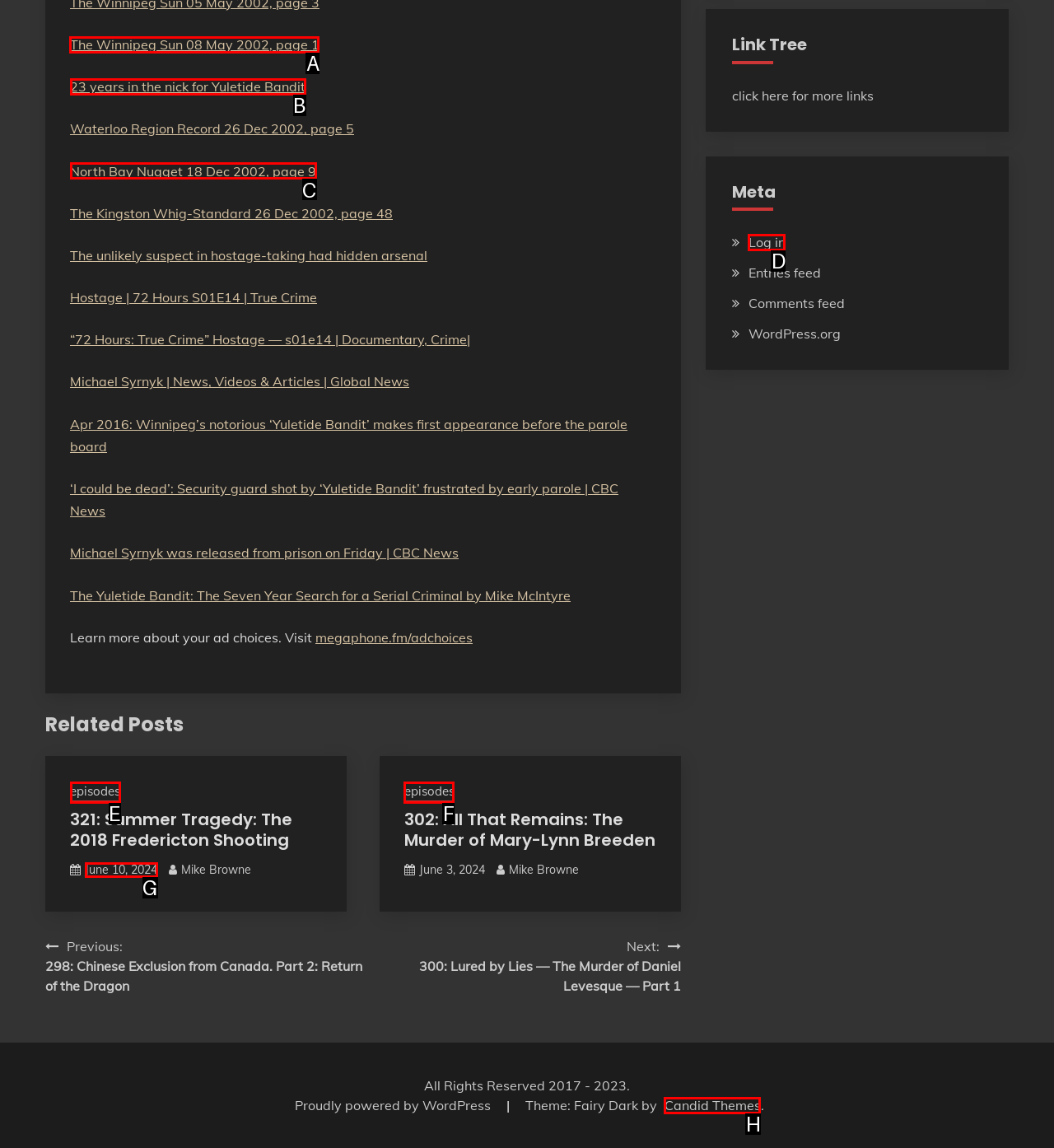From the options shown in the screenshot, tell me which lettered element I need to click to complete the task: Click on Home.

None